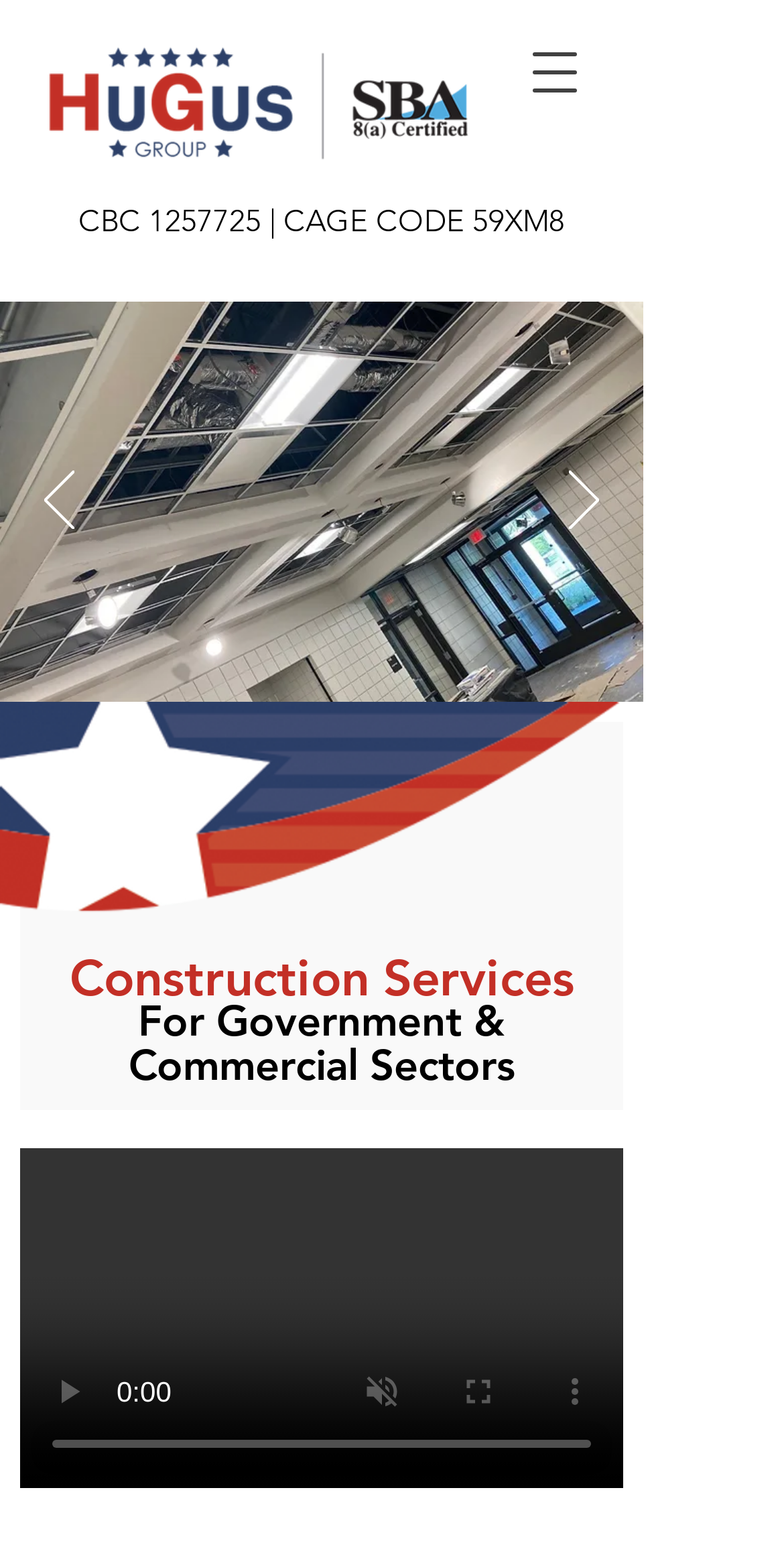Describe the entire webpage, focusing on both content and design.

The webpage is the homepage of HuGus Group, featuring a logo at the top left corner. To the right of the logo is a button to open the navigation menu. Below the logo is a heading that displays the company's CBC and CAGE code information, with a link to the code "1257725". 

Underneath the heading is a slideshow region that takes up most of the page's width, with previous and next buttons on either side. The slideshow currently displays an image. Above the slideshow is a banner image that spans almost the entire width of the page.

Further down the page is a heading that describes the company's construction services for government and commercial sectors. Below this heading is a canvas element, followed by a series of disabled buttons, including play, unmute, enter full screen, and show more media controls. There is also a disabled video time scrubber slider at the bottom of the page.